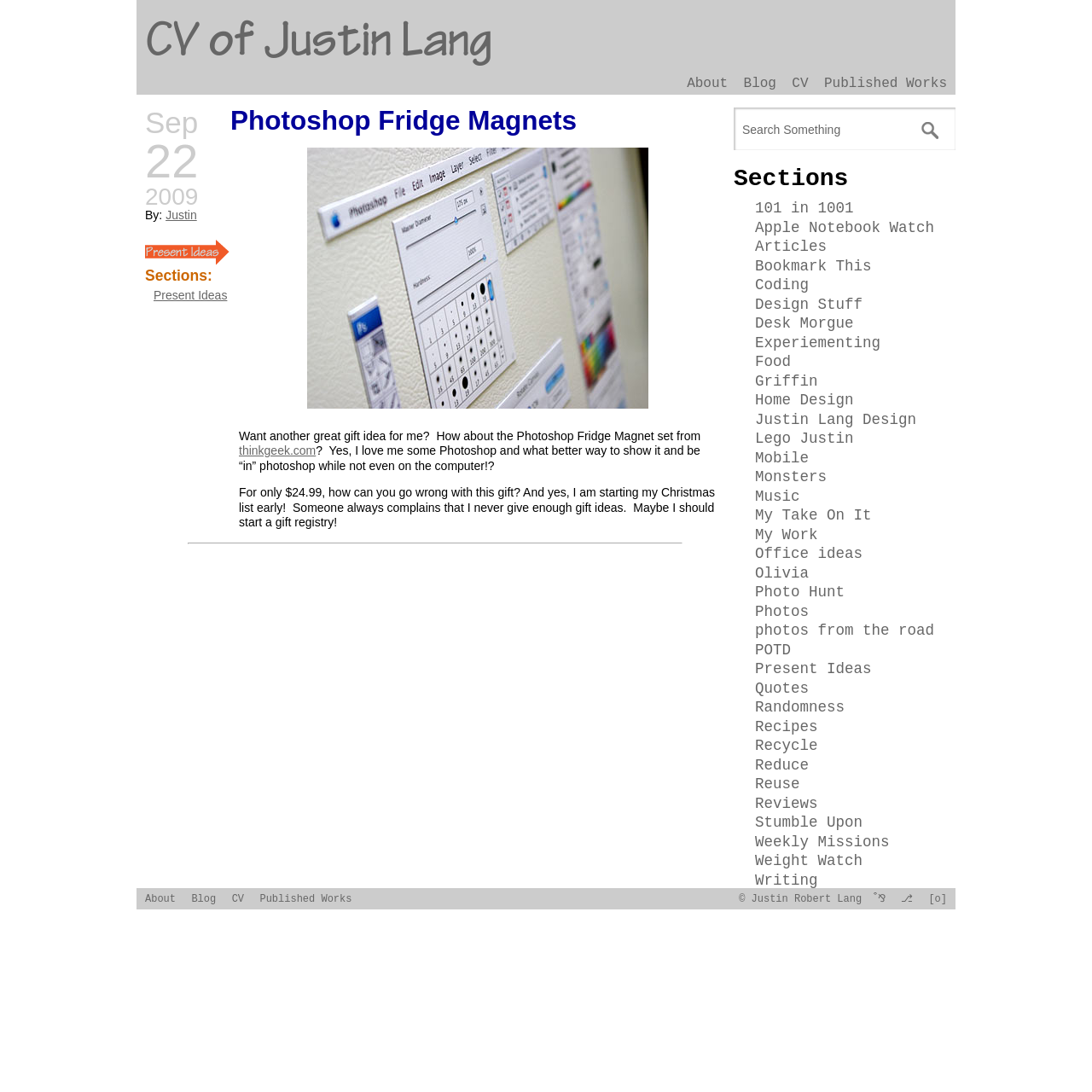Given the element description, predict the bounding box coordinates in the format (top-left x, top-left y, bottom-right x, bottom-right y), using floating point numbers between 0 and 1: Published Works

[0.238, 0.818, 0.322, 0.829]